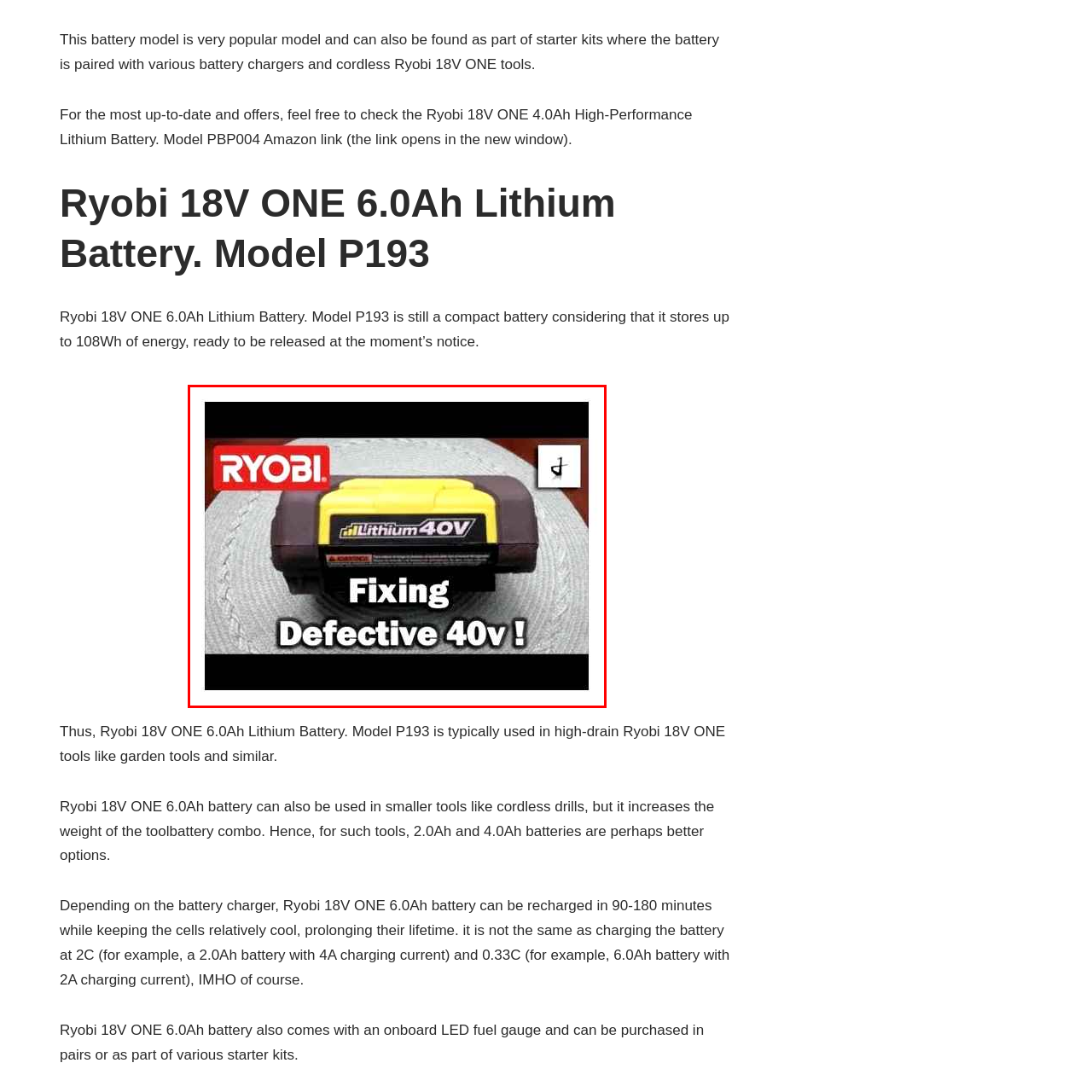What type of tools is the Ryobi 40V battery compatible with?
Observe the section of the image outlined in red and answer concisely with a single word or phrase.

Outdoor power tools